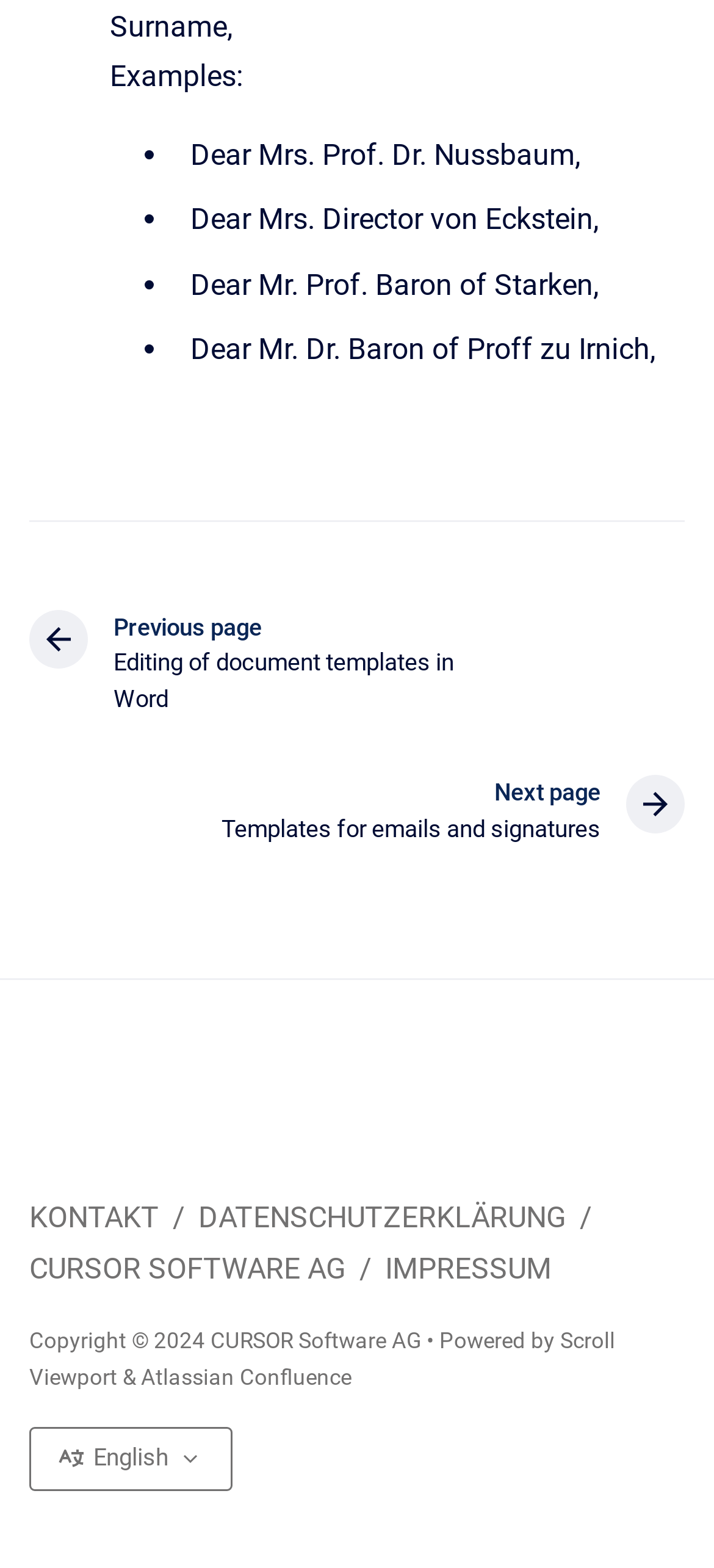What is the purpose of the webpage?
Answer the question based on the image using a single word or a brief phrase.

To provide examples of salutations